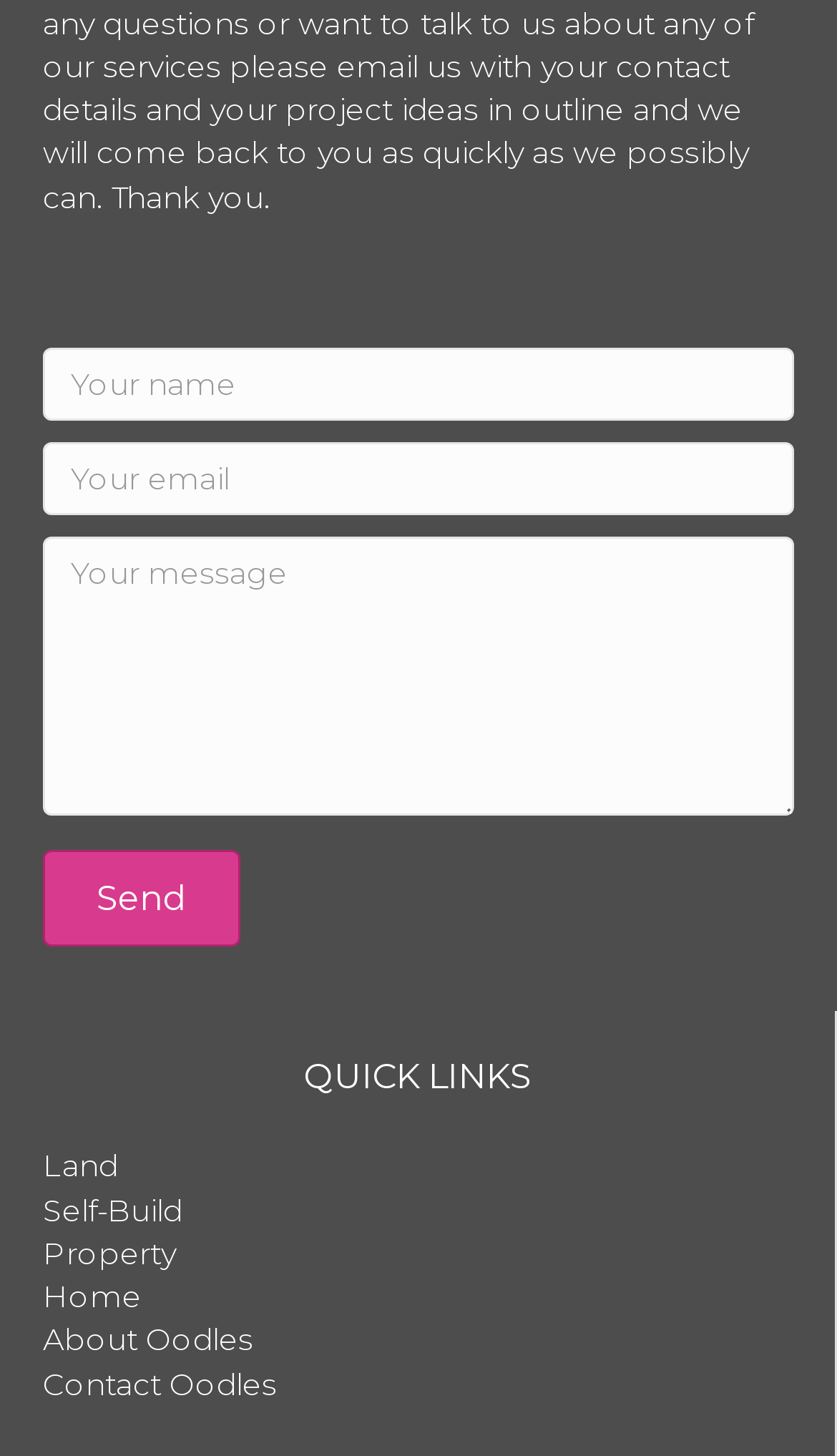Point out the bounding box coordinates of the section to click in order to follow this instruction: "Go to Land".

[0.051, 0.788, 0.141, 0.814]